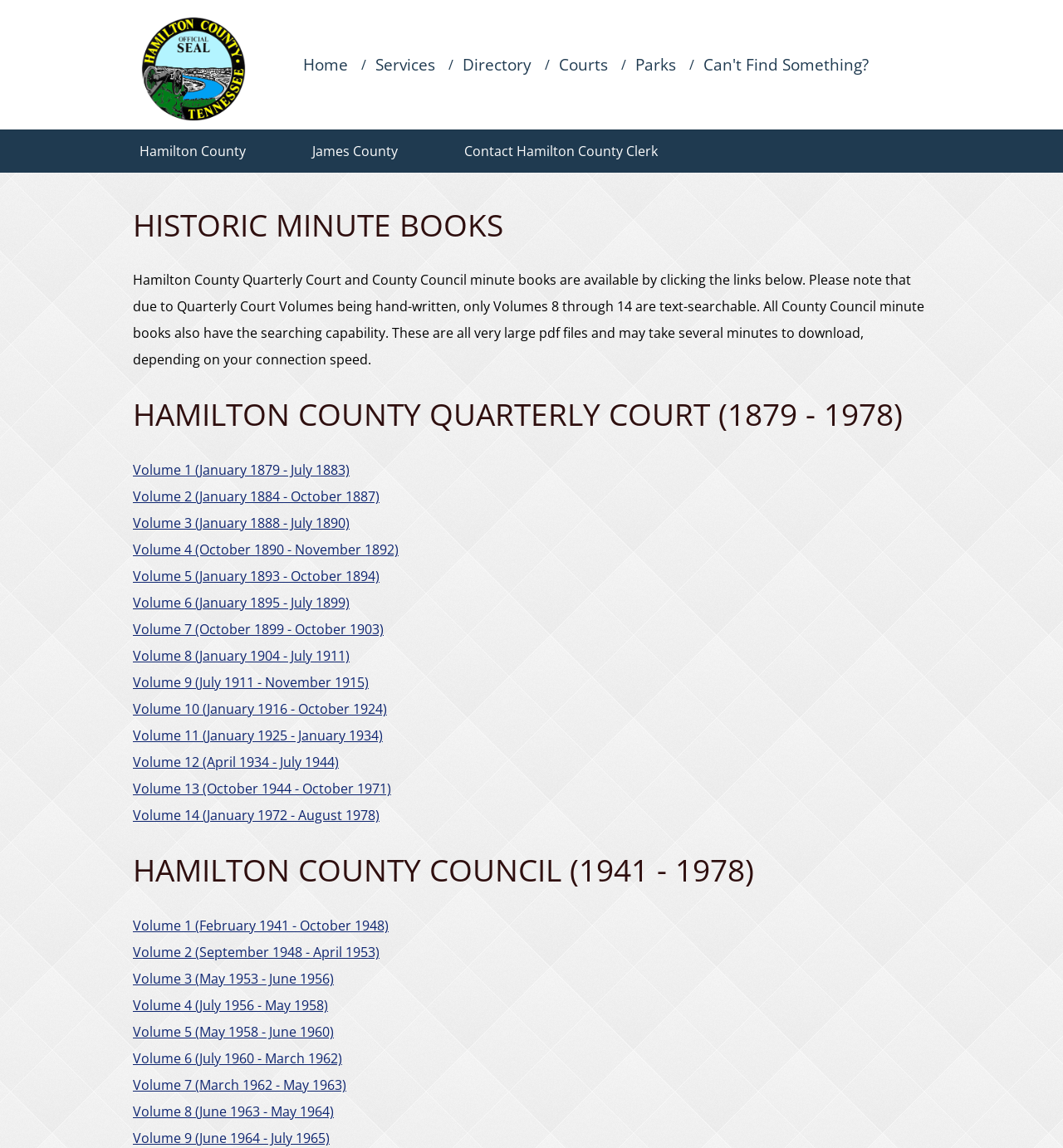Please determine the bounding box coordinates for the element that should be clicked to follow these instructions: "View Volume 1 of Hamilton County Quarterly Court".

[0.125, 0.401, 0.329, 0.417]